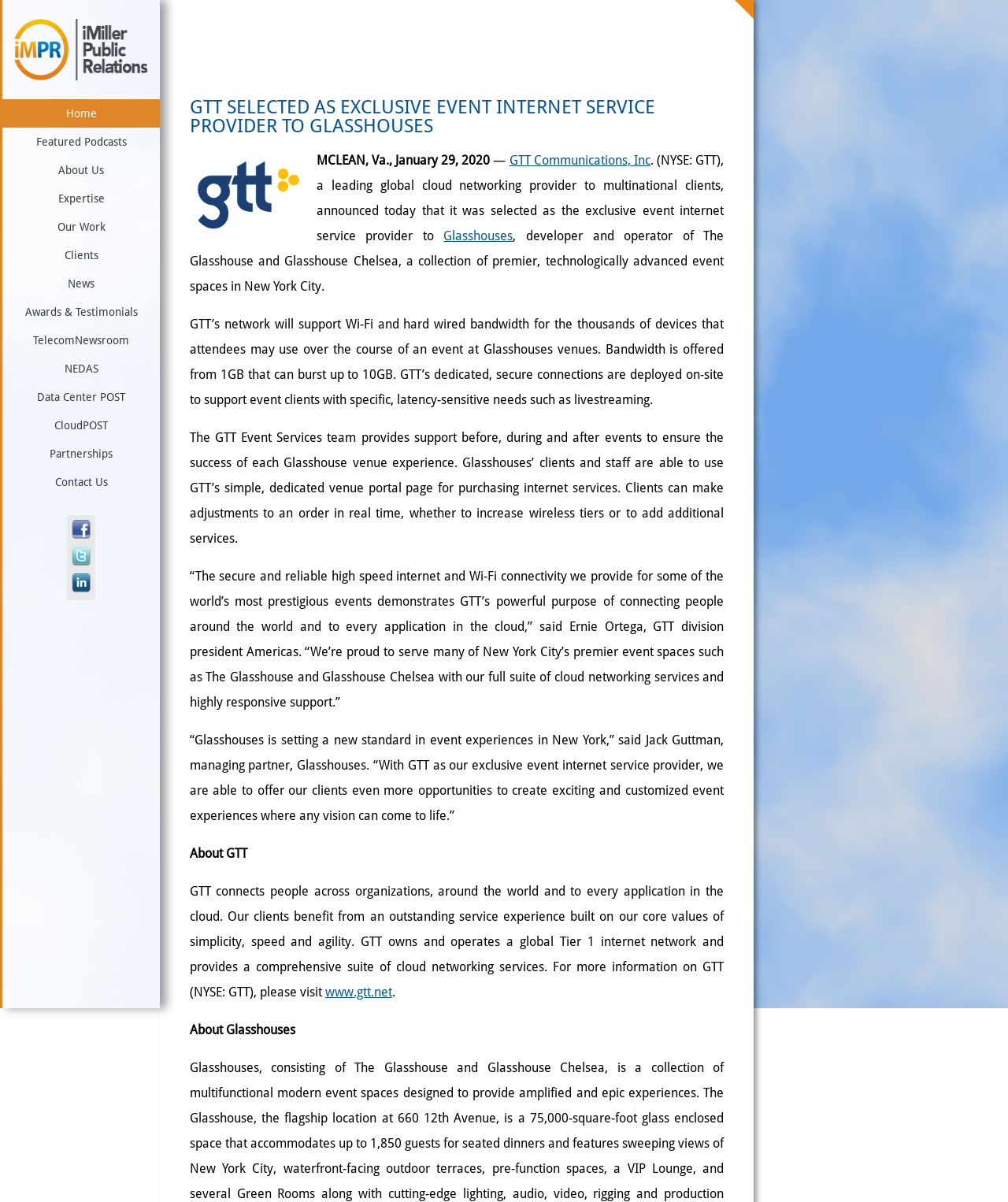Please find the bounding box coordinates of the element that must be clicked to perform the given instruction: "Check out the 'News' section". The coordinates should be four float numbers from 0 to 1, i.e., [left, top, right, bottom].

[0.002, 0.224, 0.159, 0.248]